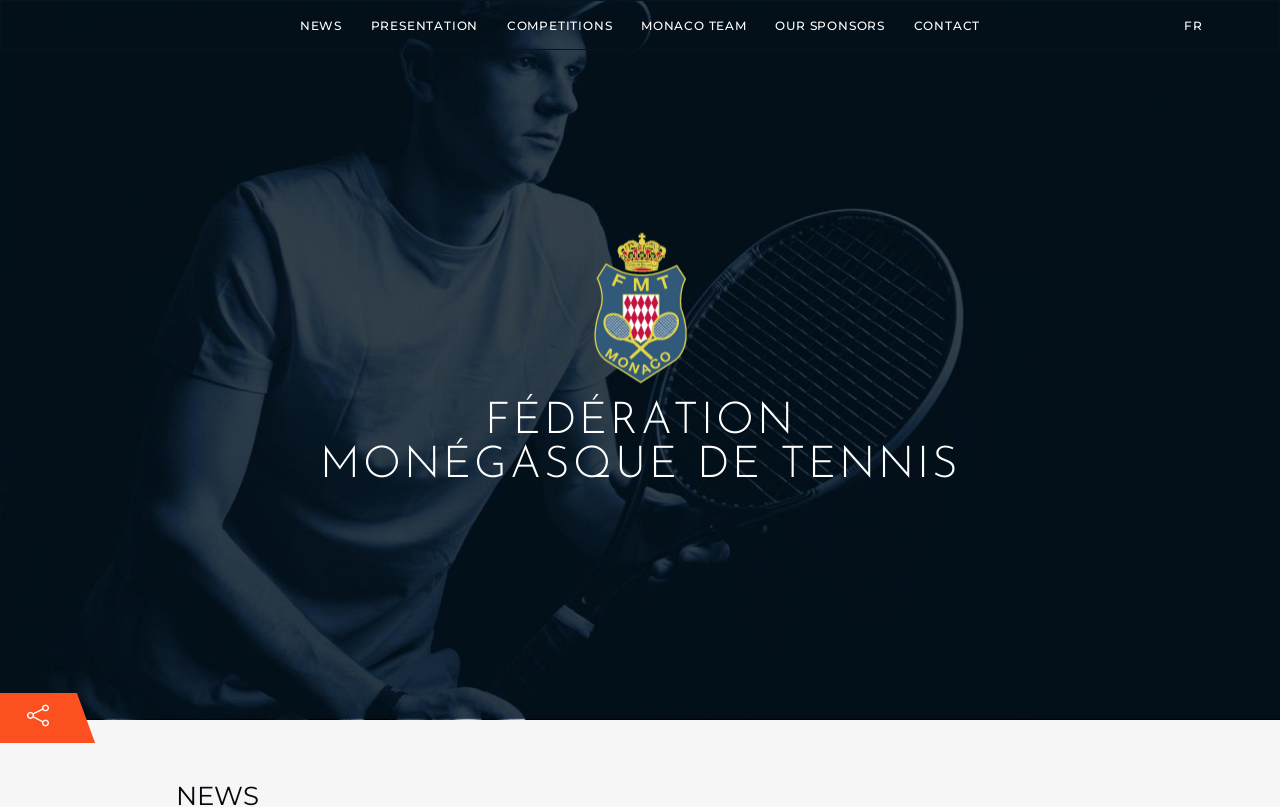Find the bounding box coordinates corresponding to the UI element with the description: "Tennis Europe Junior Masters 2023". The coordinates should be formatted as [left, top, right, bottom], with values as floats between 0 and 1.

[0.184, 0.301, 0.416, 0.331]